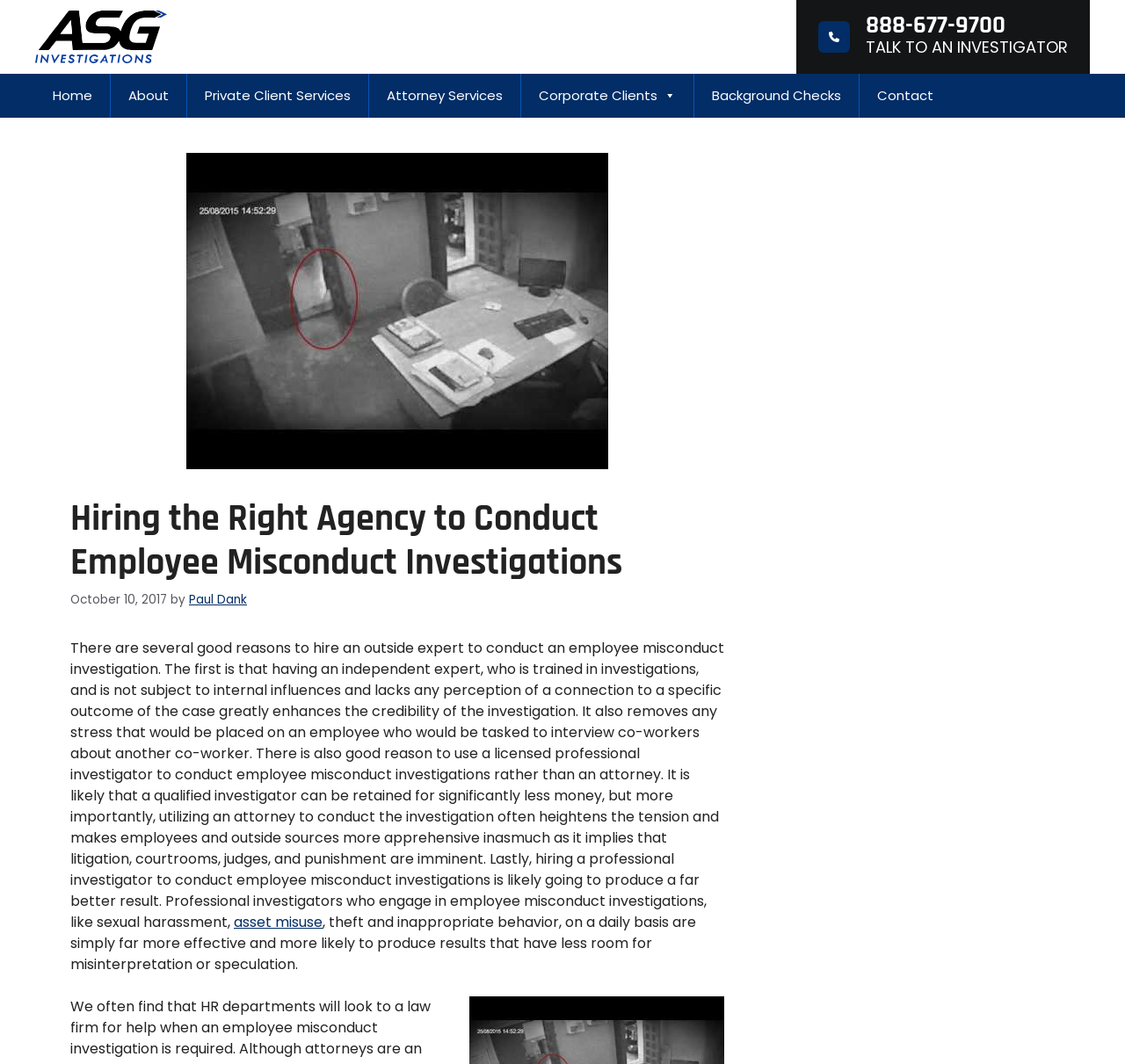What is the main topic of the article?
Based on the visual, give a brief answer using one word or a short phrase.

Employee Misconduct Investigations